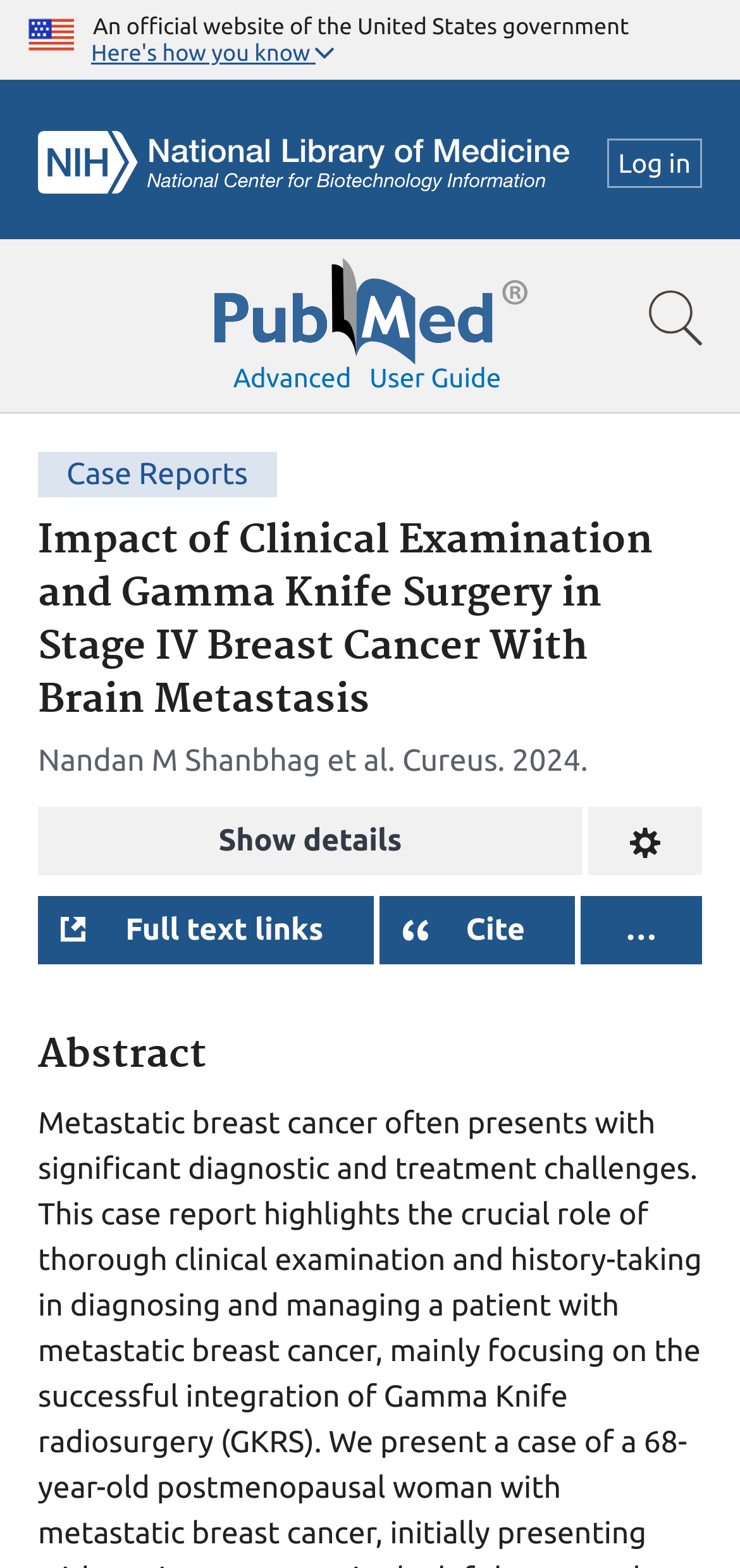What is the purpose of the 'Show details' button?
Using the image, give a concise answer in the form of a single word or short phrase.

To show full article details